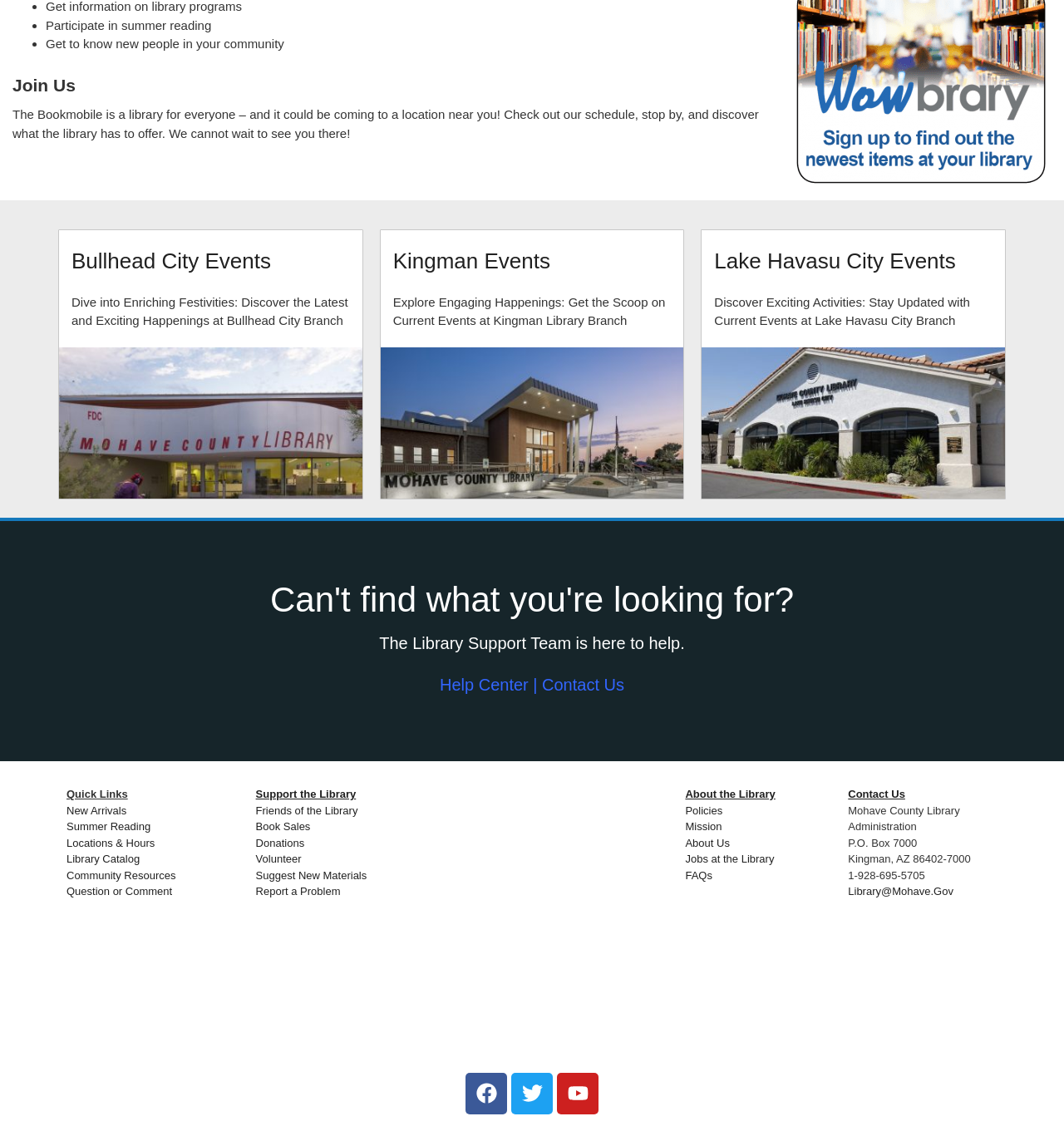Pinpoint the bounding box coordinates of the clickable element to carry out the following instruction: "Participate in summer reading."

[0.043, 0.016, 0.199, 0.029]